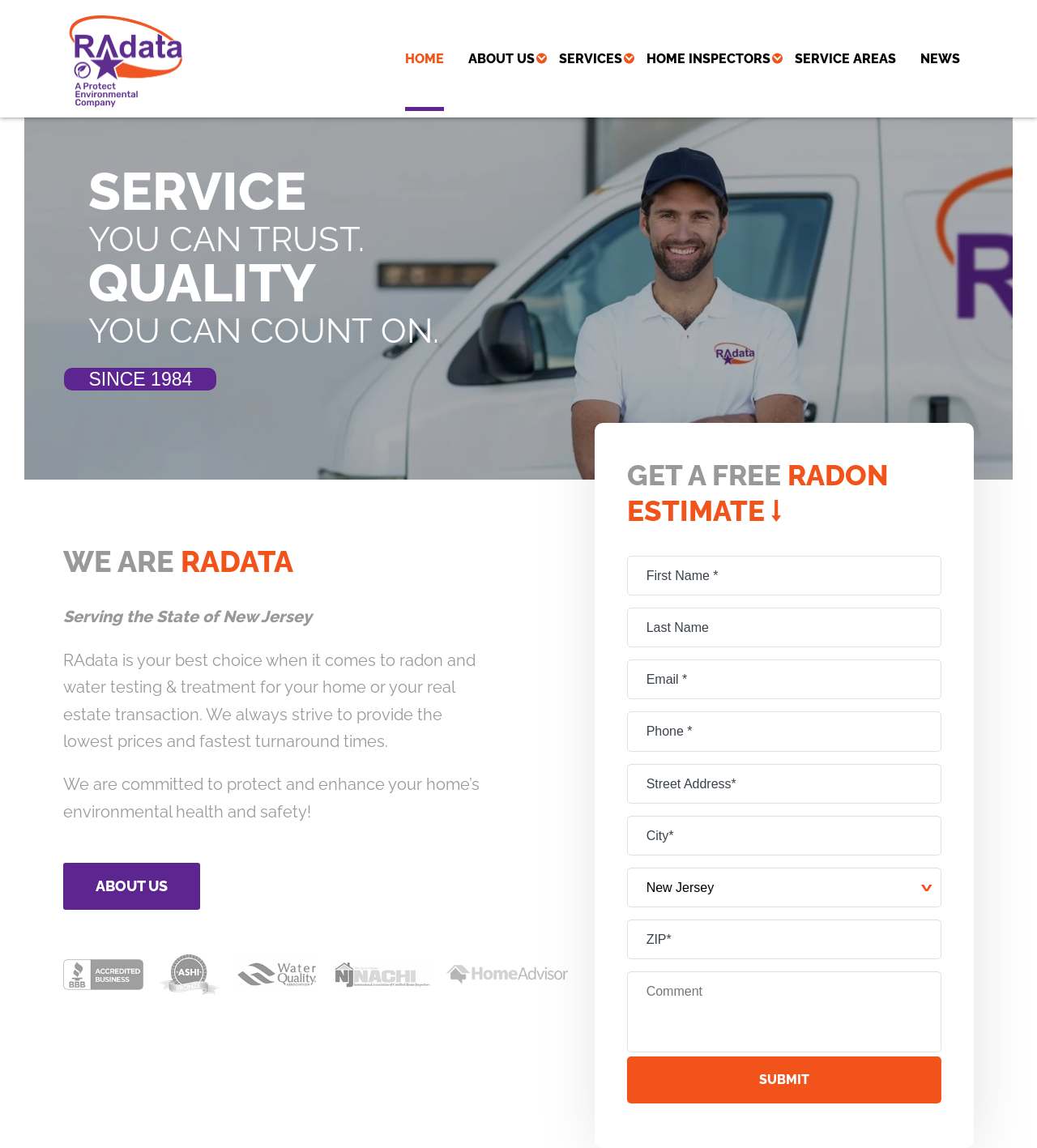Specify the bounding box coordinates of the area that needs to be clicked to achieve the following instruction: "Click the 'RADON TESTING' link".

[0.615, 0.159, 0.668, 0.186]